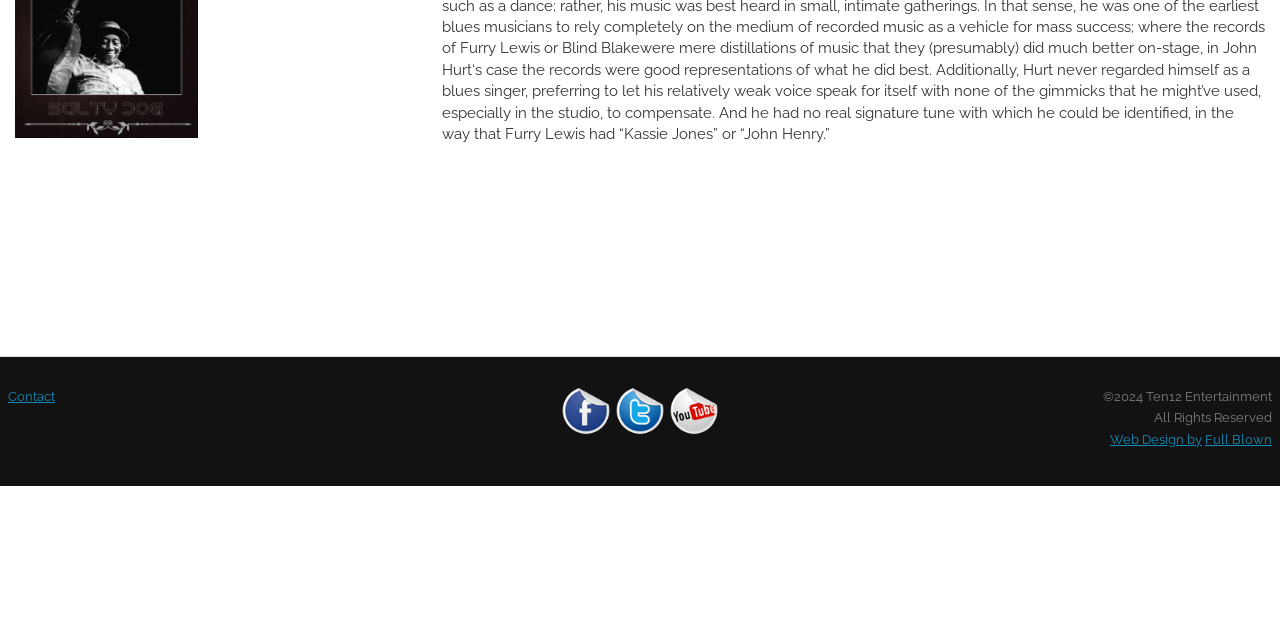Given the webpage screenshot, identify the bounding box of the UI element that matches this description: "Privacy Policy".

None